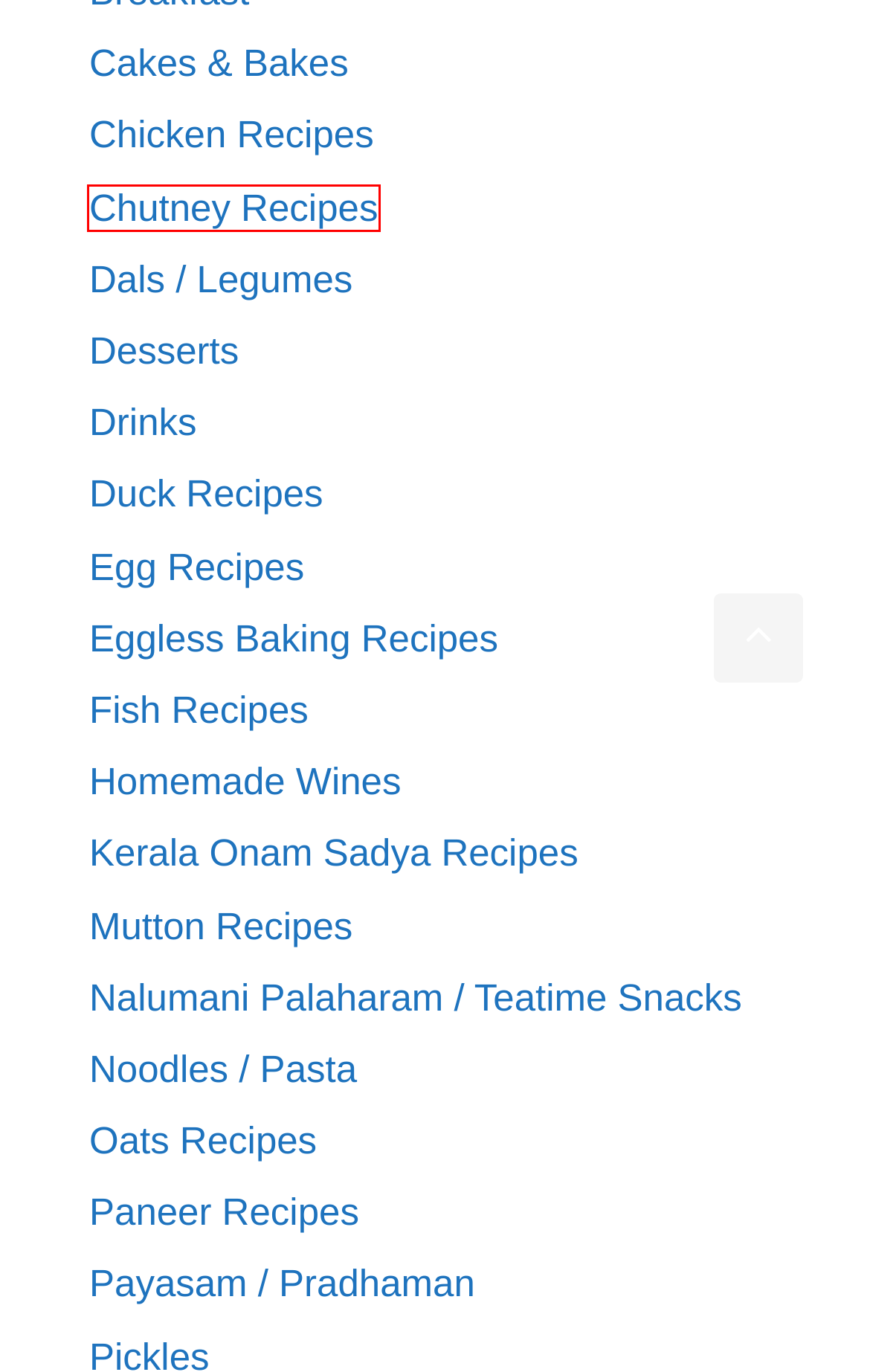You have a screenshot of a webpage with a red bounding box around an element. Select the webpage description that best matches the new webpage after clicking the element within the red bounding box. Here are the descriptions:
A. Chutney Recipes Archives - Cooking at Mayflower
B. Mutton Recipes Archives - Cooking at Mayflower
C. Eggless Baking Recipes Archives - Cooking at Mayflower
D. Dals / Legumes Archives - Cooking at Mayflower
E. Egg Recipes Archives - Cooking at Mayflower
F. Noodles / Pasta Archives - Cooking at Mayflower
G. Drinks Archives - Cooking at Mayflower
H. Payasam / Pradhaman Archives - Cooking at Mayflower

A